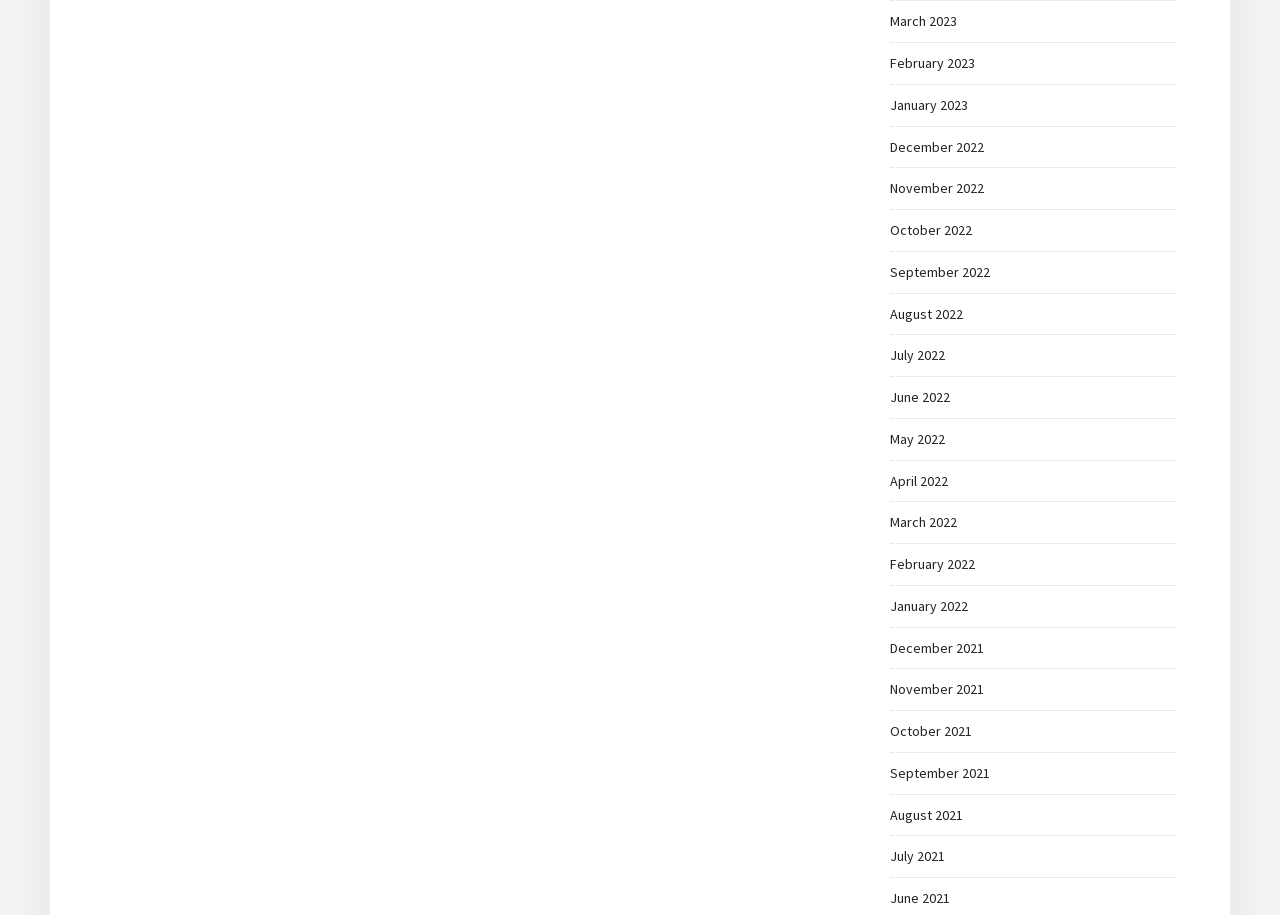Determine the bounding box coordinates for the area that needs to be clicked to fulfill this task: "browse December 2021". The coordinates must be given as four float numbers between 0 and 1, i.e., [left, top, right, bottom].

[0.695, 0.698, 0.769, 0.718]